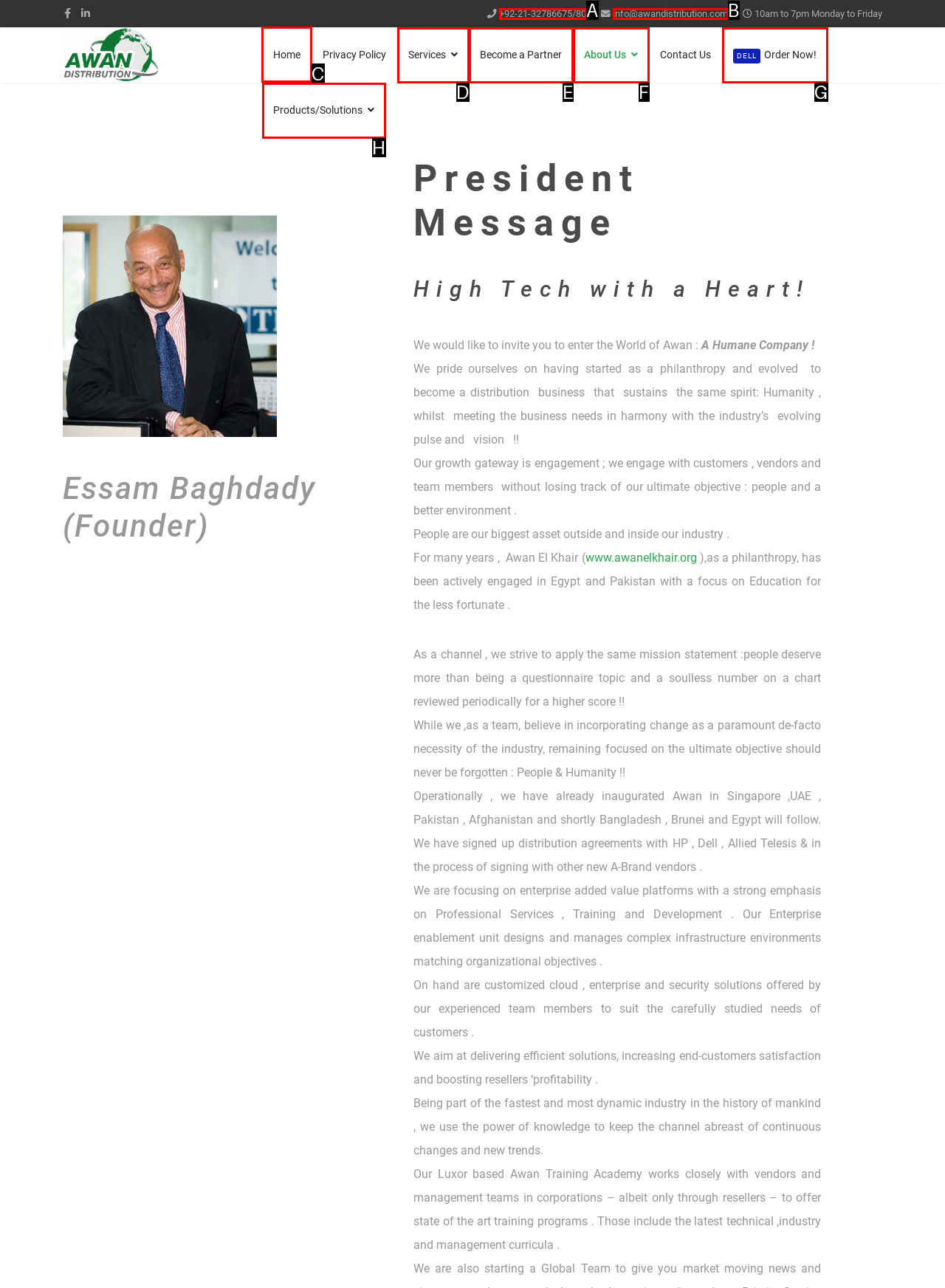Identify the HTML element to click to execute this task: Explore Istanbul Respond with the letter corresponding to the proper option.

None